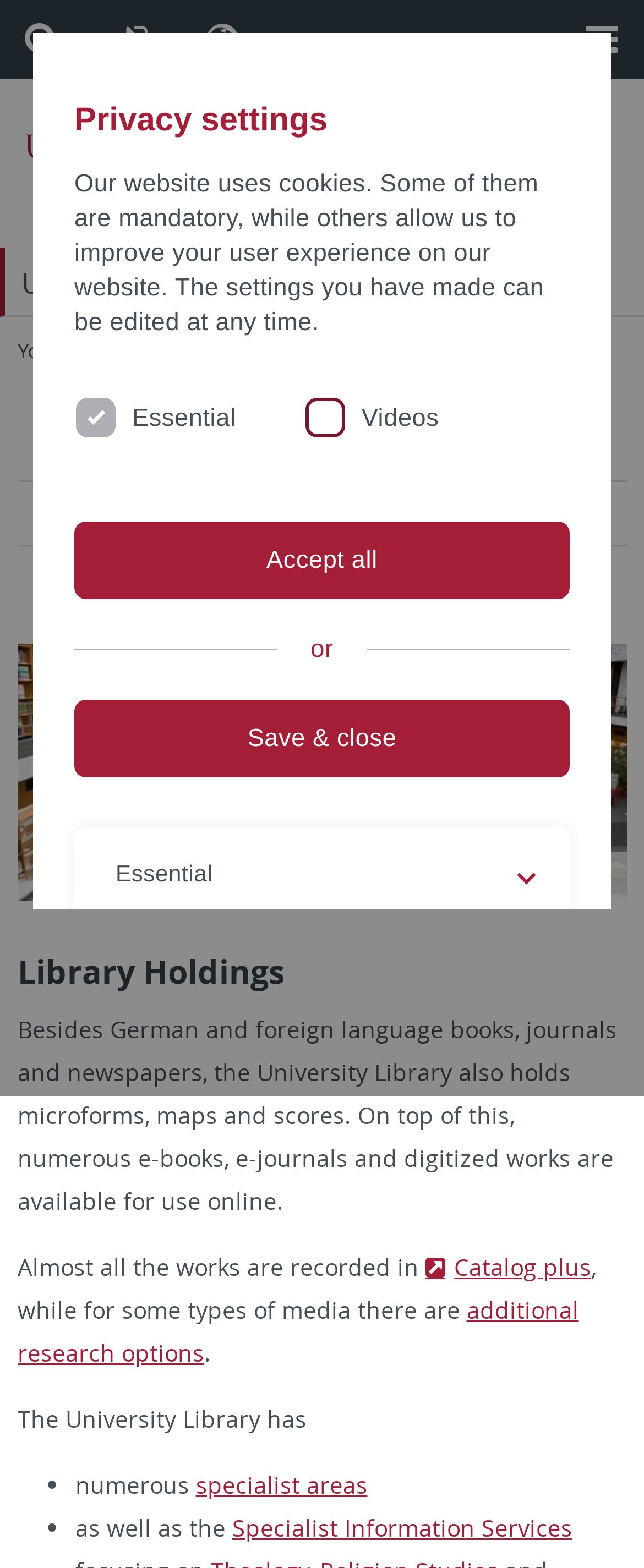Locate the coordinates of the bounding box for the clickable region that fulfills this instruction: "Go to the Home page".

[0.281, 0.215, 0.368, 0.233]